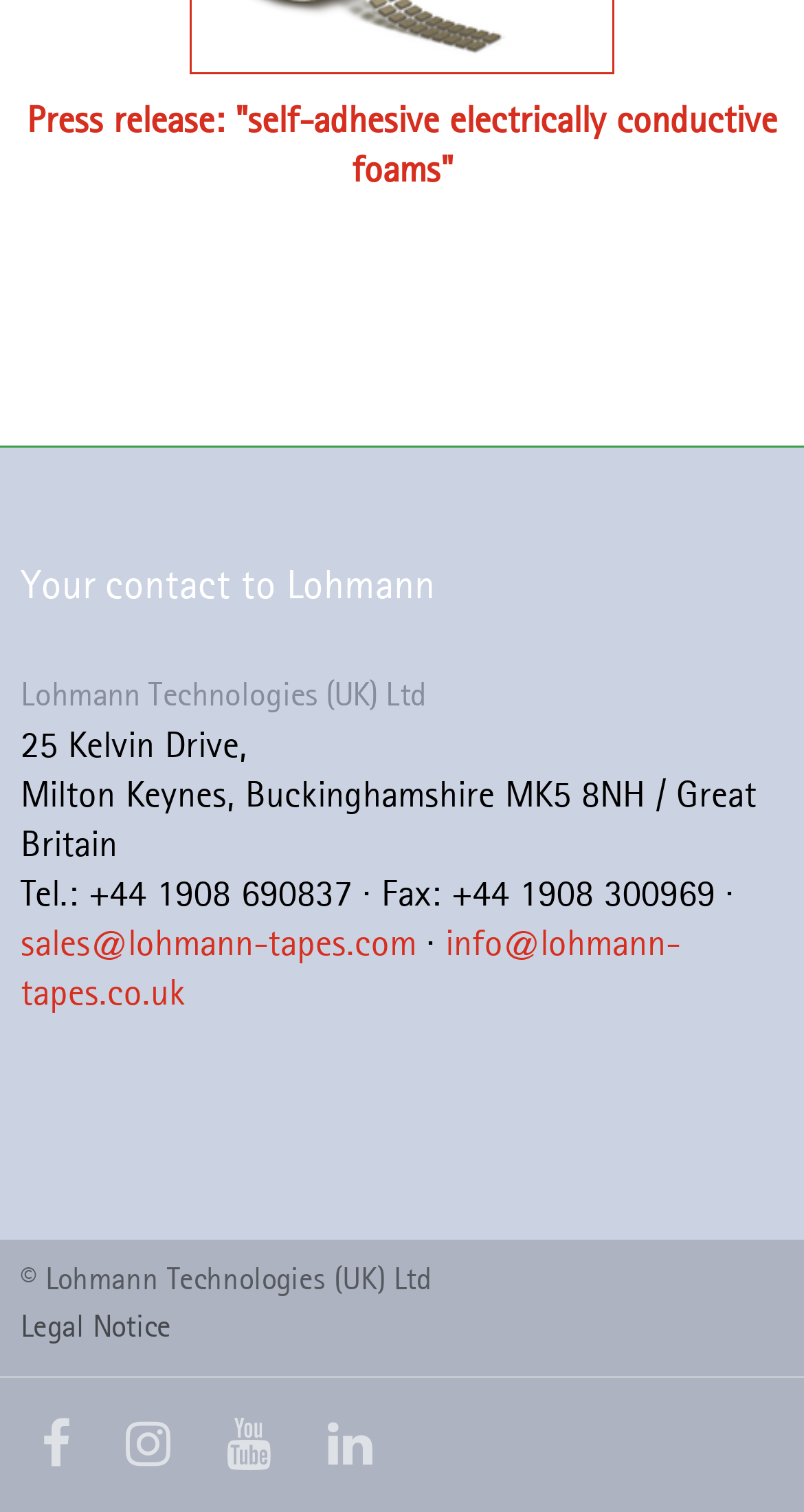What is the phone number?
Based on the screenshot, answer the question with a single word or phrase.

+44 1908 690837